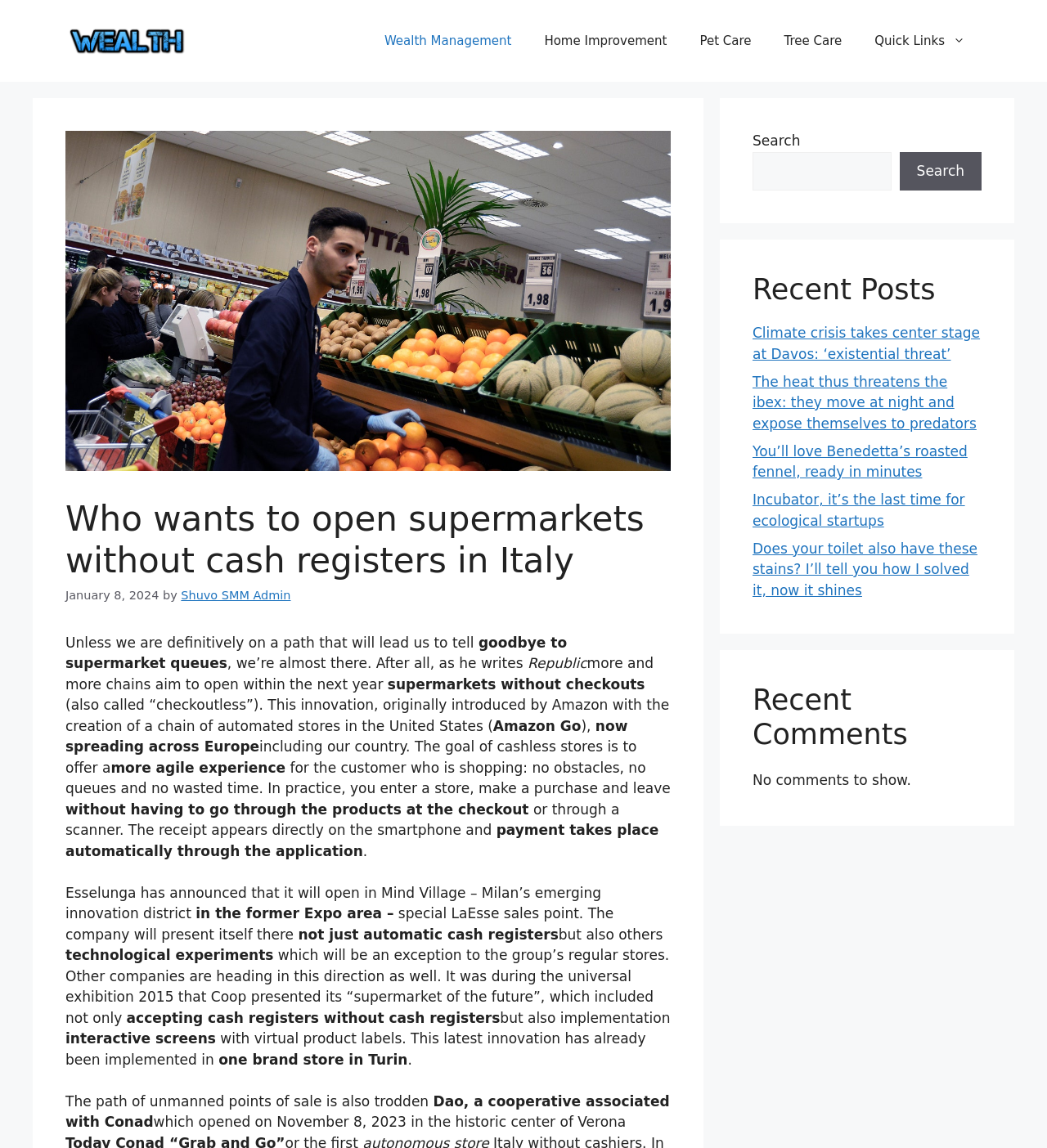What is the name of the cooperative associated with Conad that opened an unmanned point of sale in Verona?
Please respond to the question with as much detail as possible.

The article mentions that Dao, a cooperative associated with Conad, opened an unmanned point of sale in the historic center of Verona on November 8, 2023.